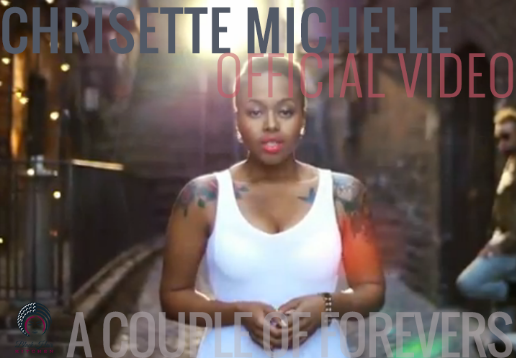Please answer the following question using a single word or phrase: 
What is the color of Chrisette Michelle's top?

White